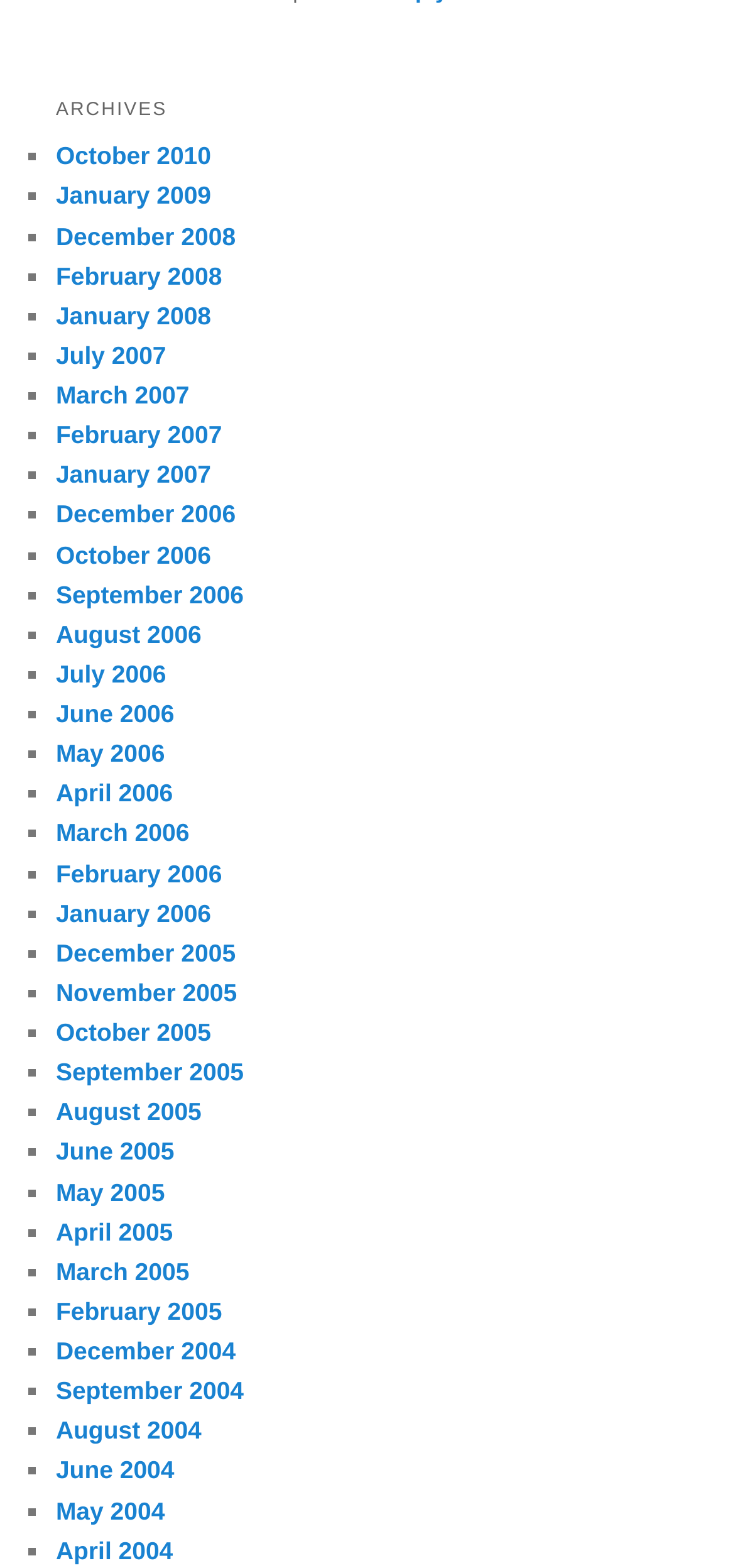What is the pattern of the list markers?
We need a detailed and exhaustive answer to the question. Please elaborate.

The pattern of the list markers is '■' which is indicated by the ListMarker elements with IDs ranging from 197 to 267, each having the text '■' and bounding box coordinates [0.035, y1, 0.05, y2], where y1 and y2 vary for each element.